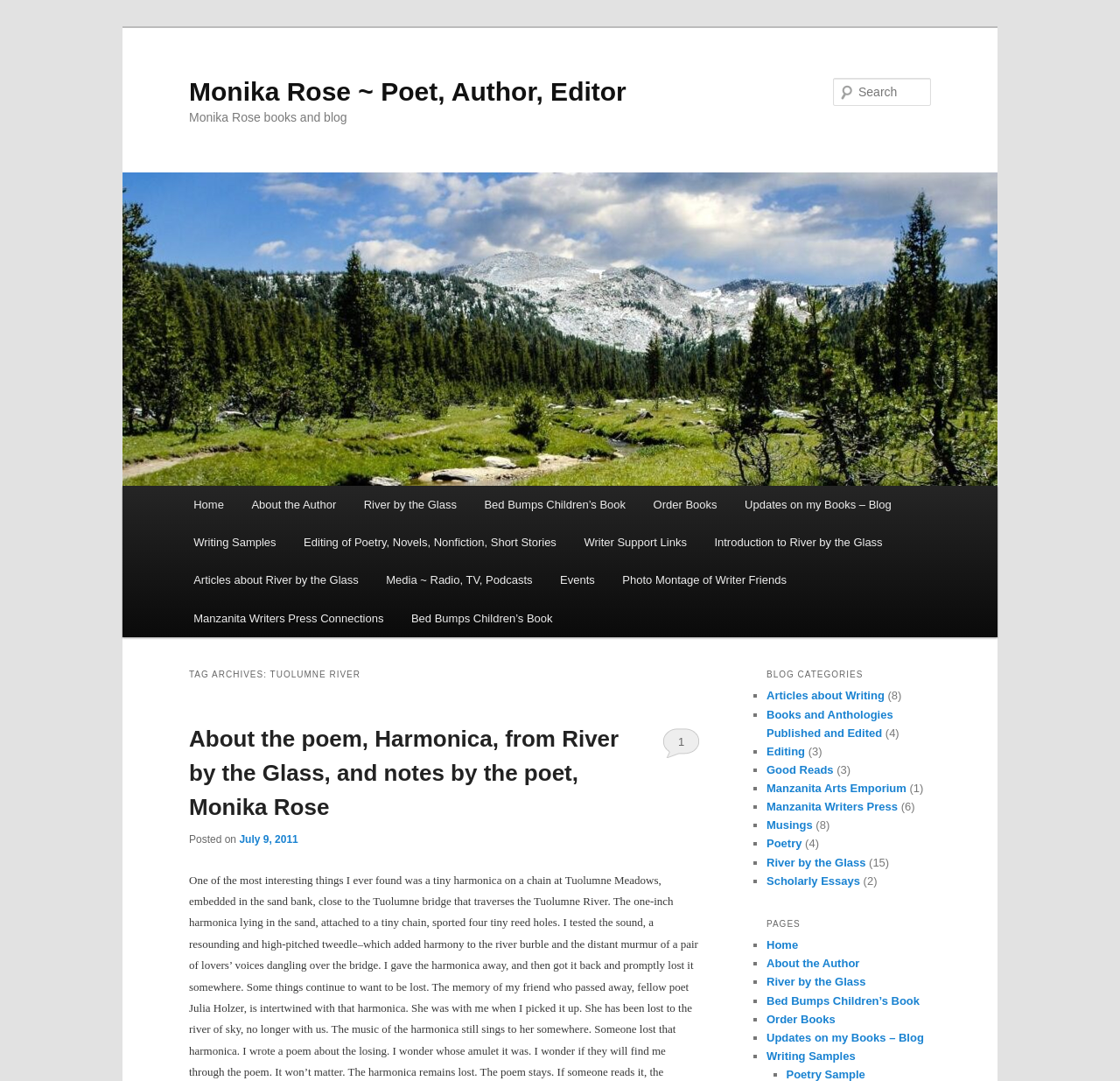Determine the bounding box for the UI element described here: "Modern Blogger Pro Theme".

None